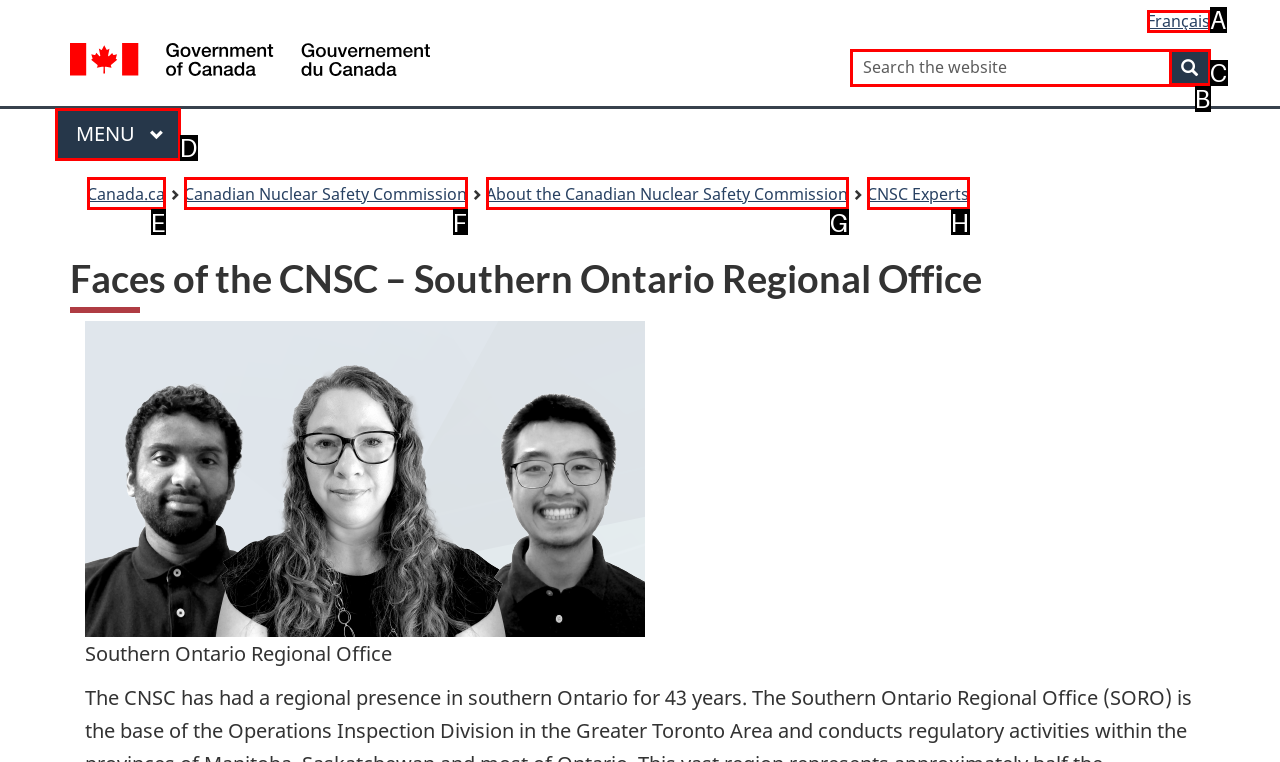Tell me which option I should click to complete the following task: Expand the menu
Answer with the option's letter from the given choices directly.

D